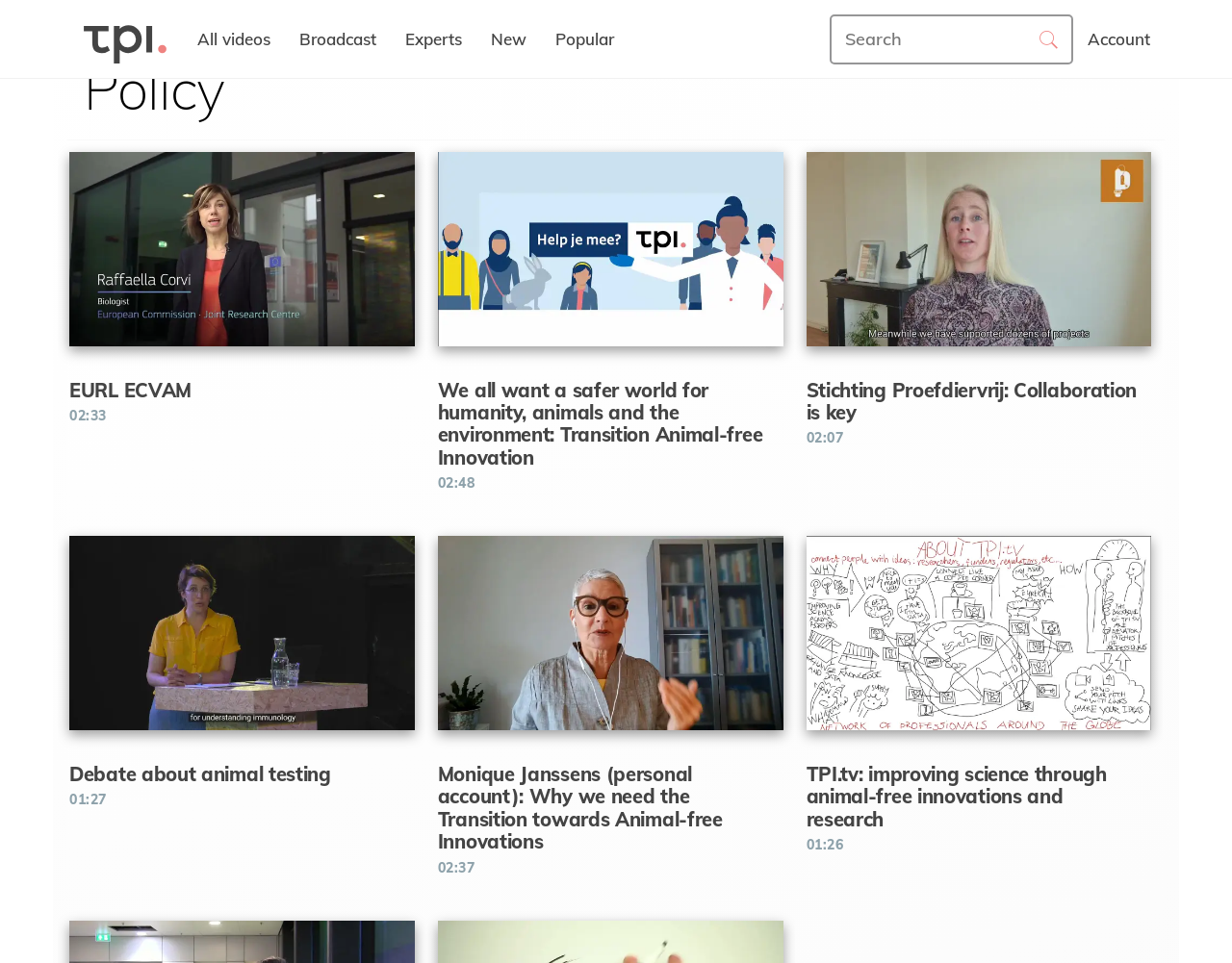What is the theme of the videos on this webpage?
Could you answer the question in a detailed manner, providing as much information as possible?

The video links on the webpage have titles that suggest they are related to animal-free innovations, such as 'Transition Animal-free Innovation' and 'improving science through animal-free innovations and research'. This theme is consistent with the purpose of the website as an information portal for the Transition Programme for Innovations without the use of animals (TPI).